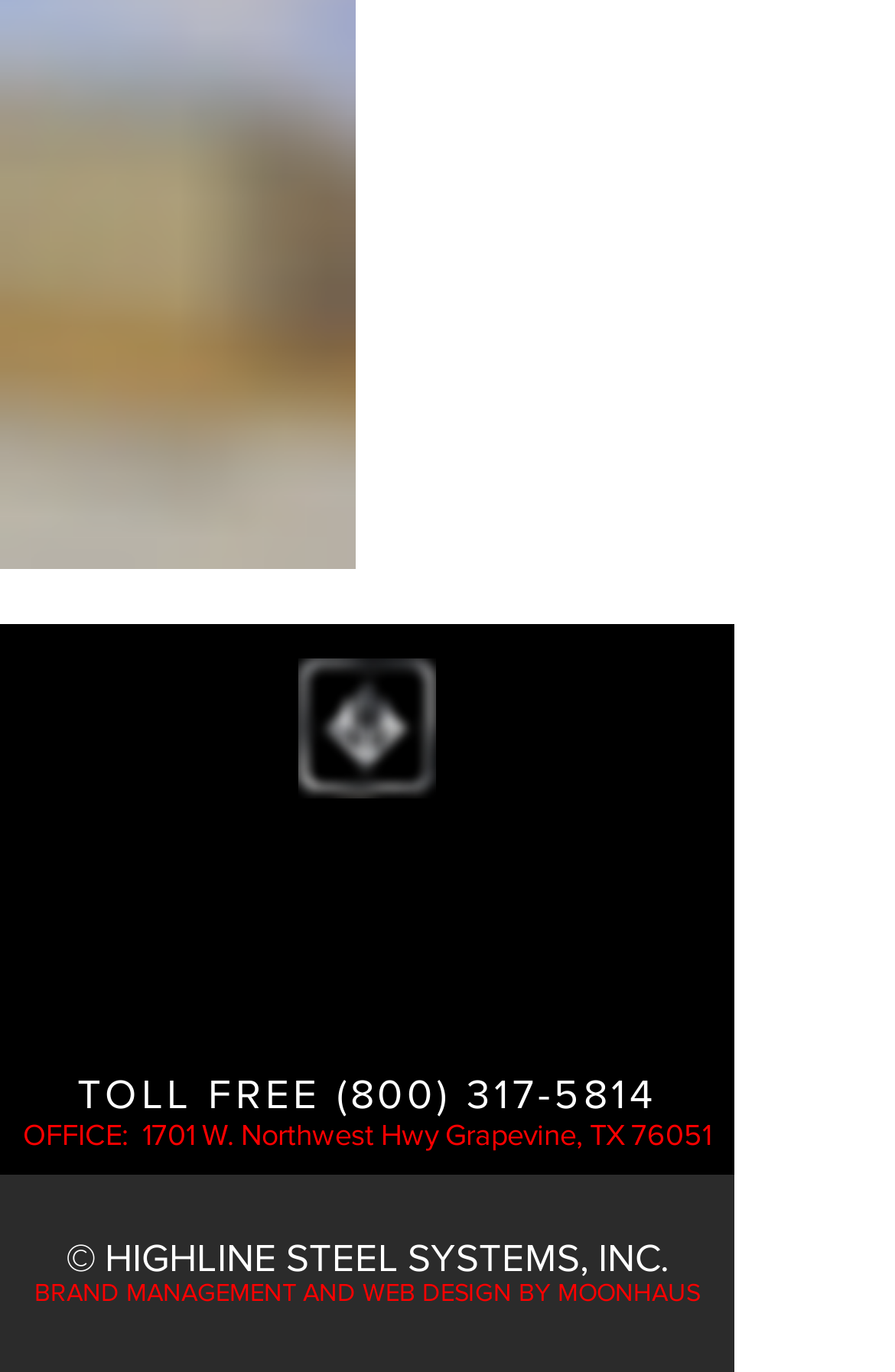Provide the bounding box coordinates of the HTML element described as: "(800) 317-5814". The bounding box coordinates should be four float numbers between 0 and 1, i.e., [left, top, right, bottom].

[0.376, 0.781, 0.734, 0.814]